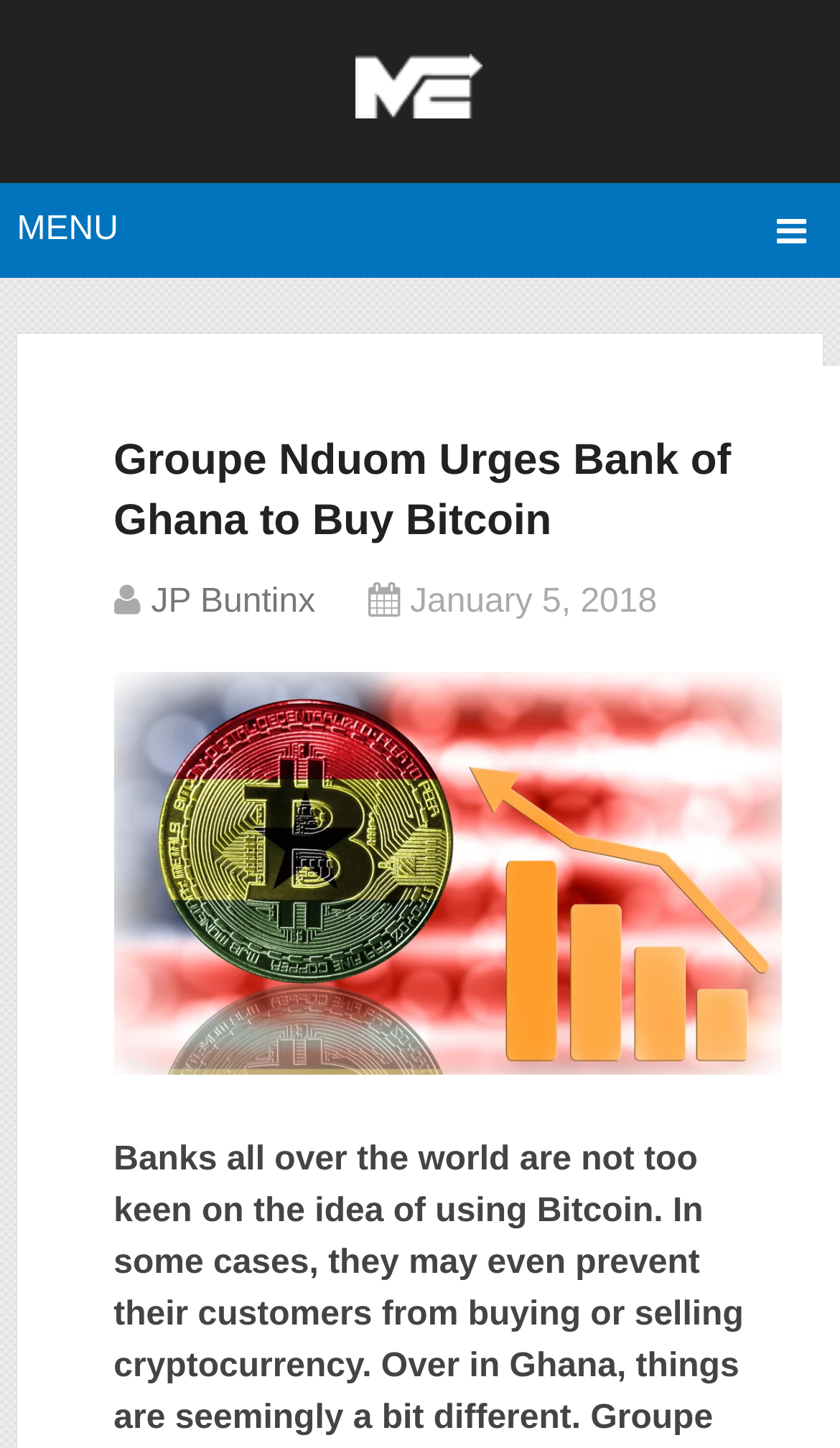Generate a thorough caption detailing the webpage content.

The webpage appears to be a news article from "The Merkle News" website. At the top-left corner, there is a heading with the website's name, accompanied by a link and an image with the same name. 

To the right of the website's name, there is a "MENU" link with an arrow icon. Below this, there is a header section that spans almost the entire width of the page. Within this section, there is a prominent heading that reads "Groupe Nduom Urges Bank of Ghana to Buy Bitcoin". 

Below the heading, there is a link to the author's name, "JP Buntinx", positioned to the left. To the right of the author's name, there is a static text indicating the publication date, "January 5, 2018". 

Further down, there is a large image that takes up most of the width of the page, with a caption or description "TheMerkle Bank of Ghana Bitcoin". The image is likely related to the news article's content, which discusses banks' reluctance to use Bitcoin and a specific instance of Groupe Nduom urging the Bank of Ghana to buy Bitcoin.